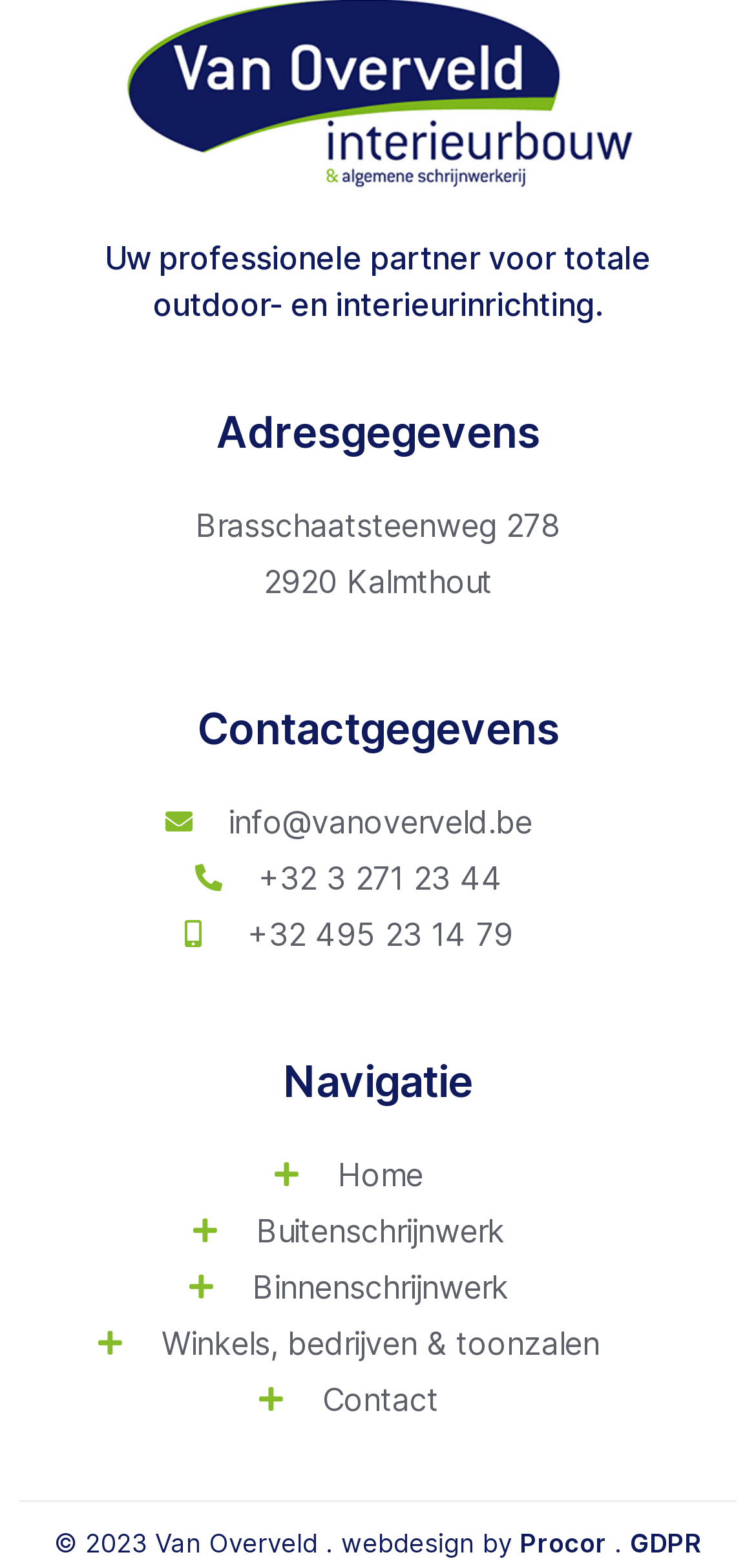Who designed the website?
Please use the image to provide a one-word or short phrase answer.

Procor